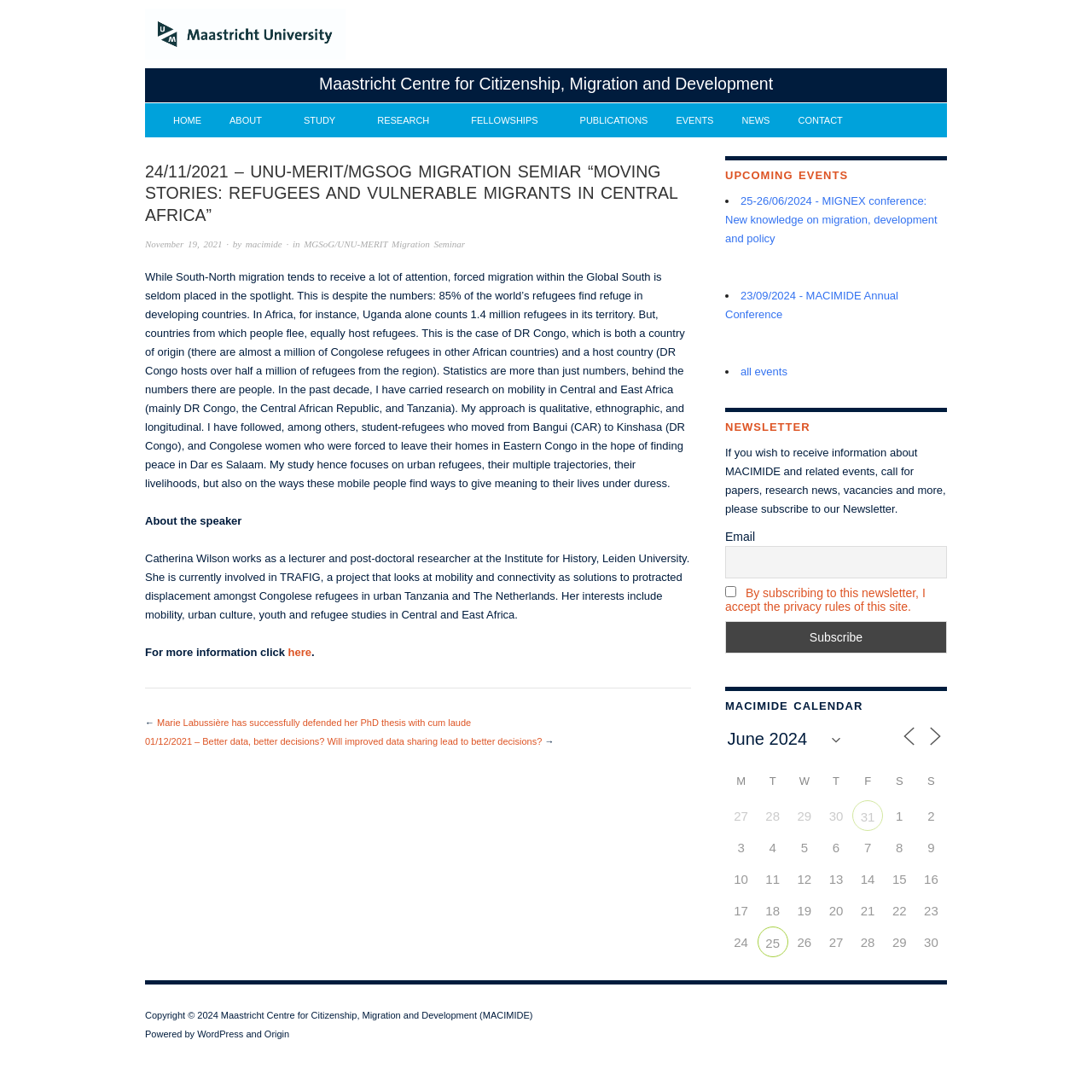Please locate the UI element described by "Upcoming Events" and provide its bounding box coordinates.

[0.664, 0.155, 0.777, 0.166]